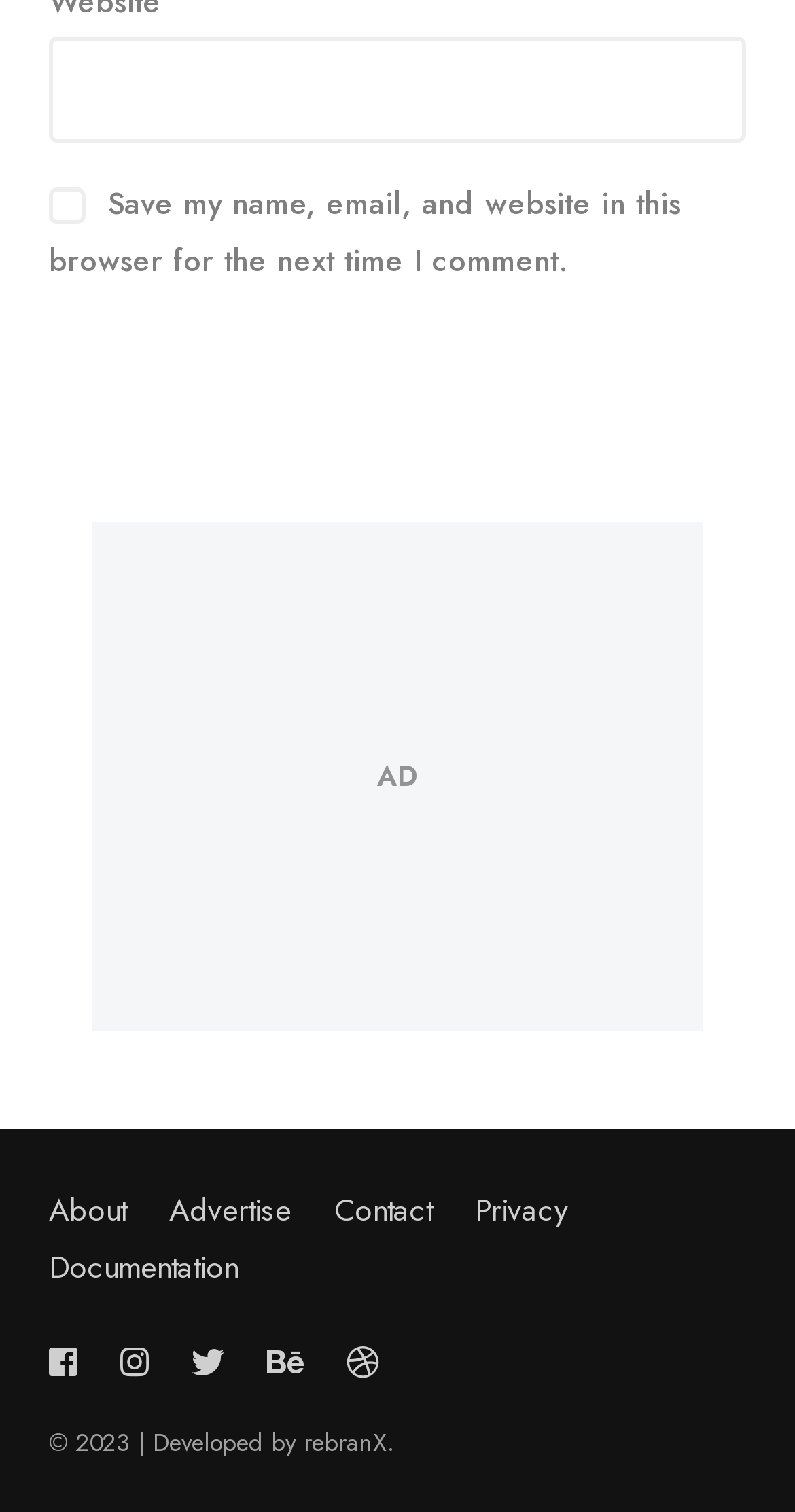How many social media links are there?
Look at the image and respond with a one-word or short phrase answer.

5